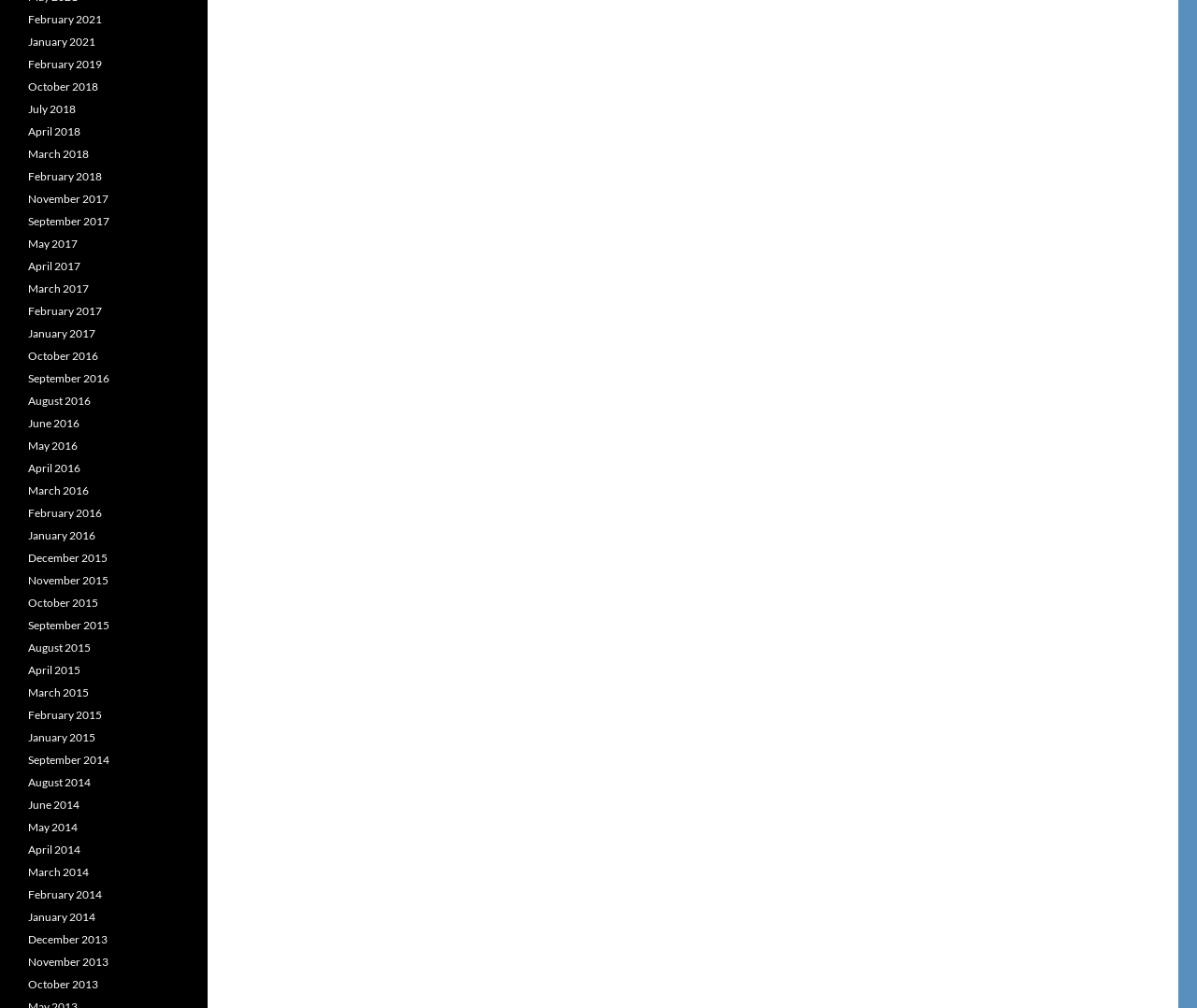Determine the bounding box coordinates of the section I need to click to execute the following instruction: "View April 2014 archives". Provide the coordinates as four float numbers between 0 and 1, i.e., [left, top, right, bottom].

[0.023, 0.836, 0.067, 0.85]